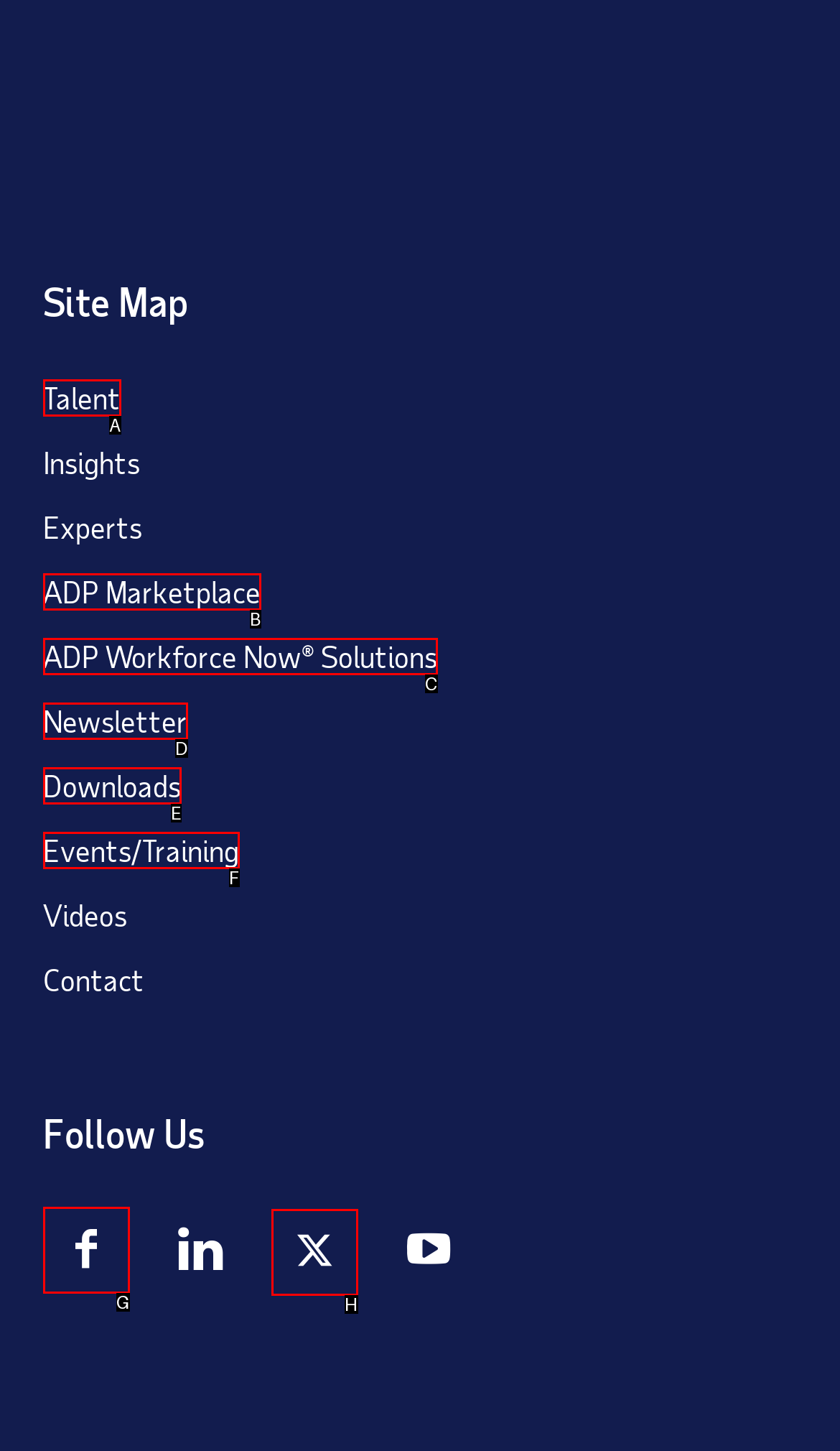Find the HTML element that matches the description: ADP Marketplace
Respond with the corresponding letter from the choices provided.

B